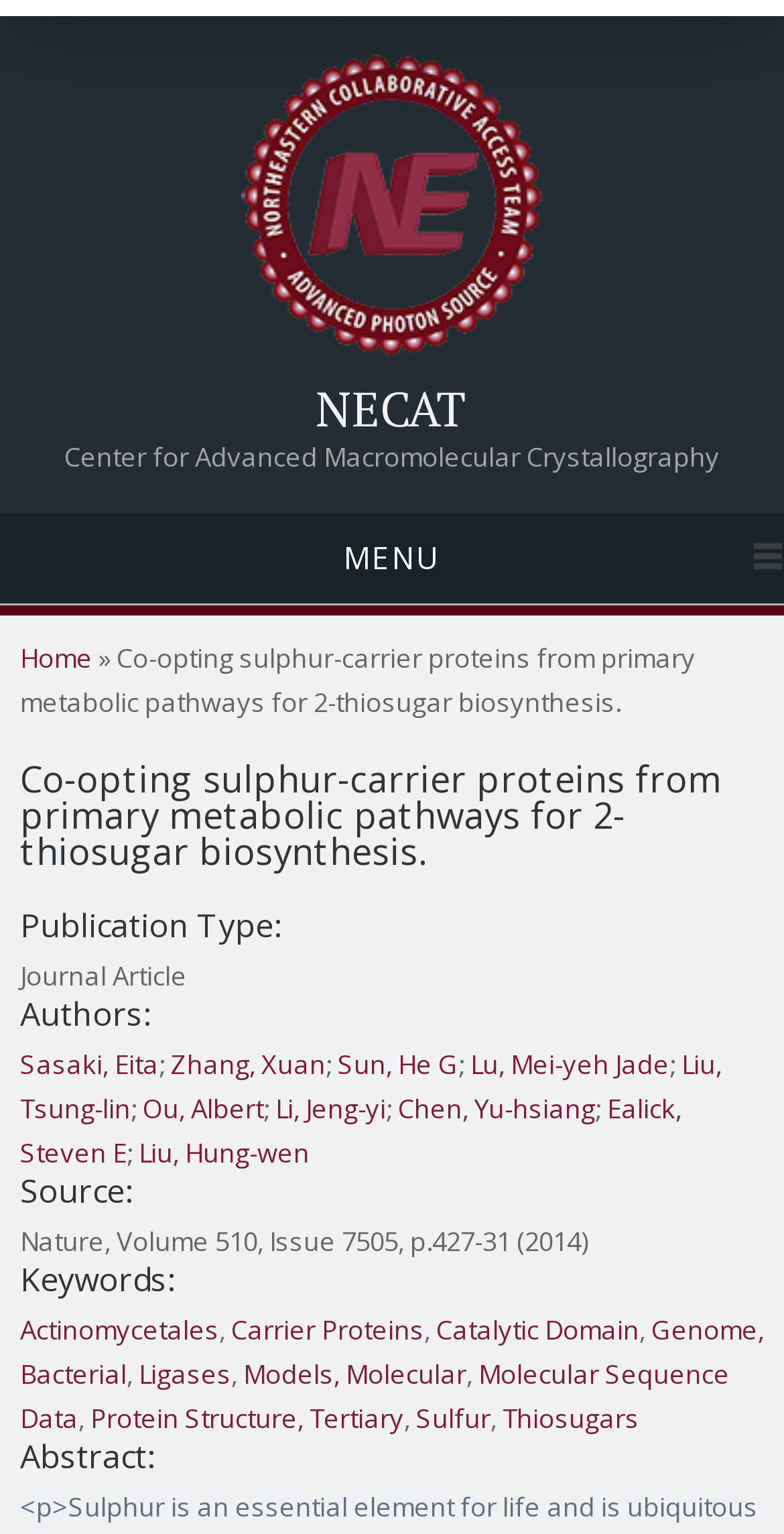Given the element description: "NECAT", predict the bounding box coordinates of this UI element. The coordinates must be four float numbers between 0 and 1, given as [left, top, right, bottom].

[0.0, 0.25, 1.0, 0.282]